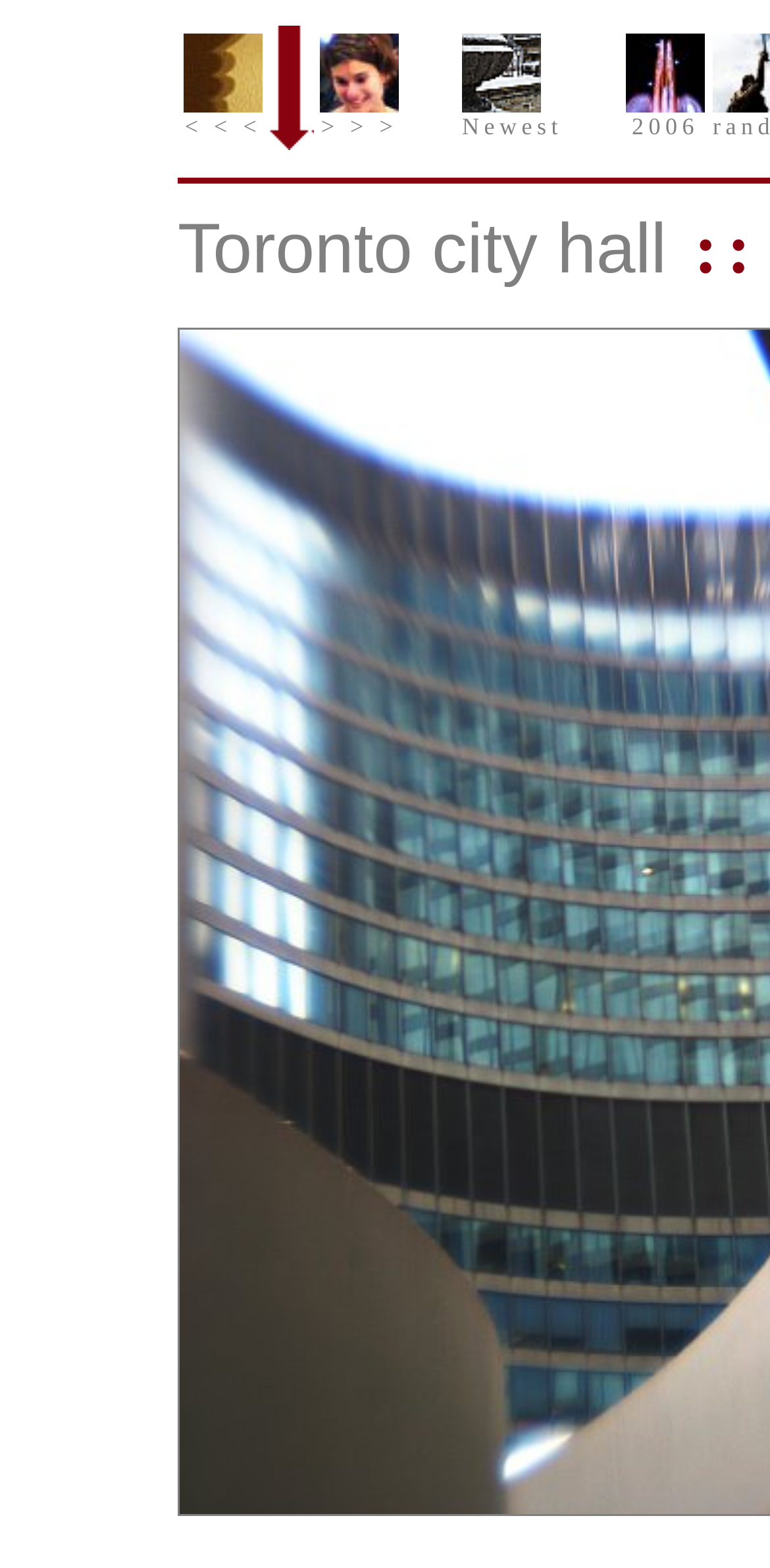Please find the bounding box coordinates (top-left x, top-left y, bottom-right x, bottom-right y) in the screenshot for the UI element described as follows: > > >

[0.415, 0.058, 0.518, 0.091]